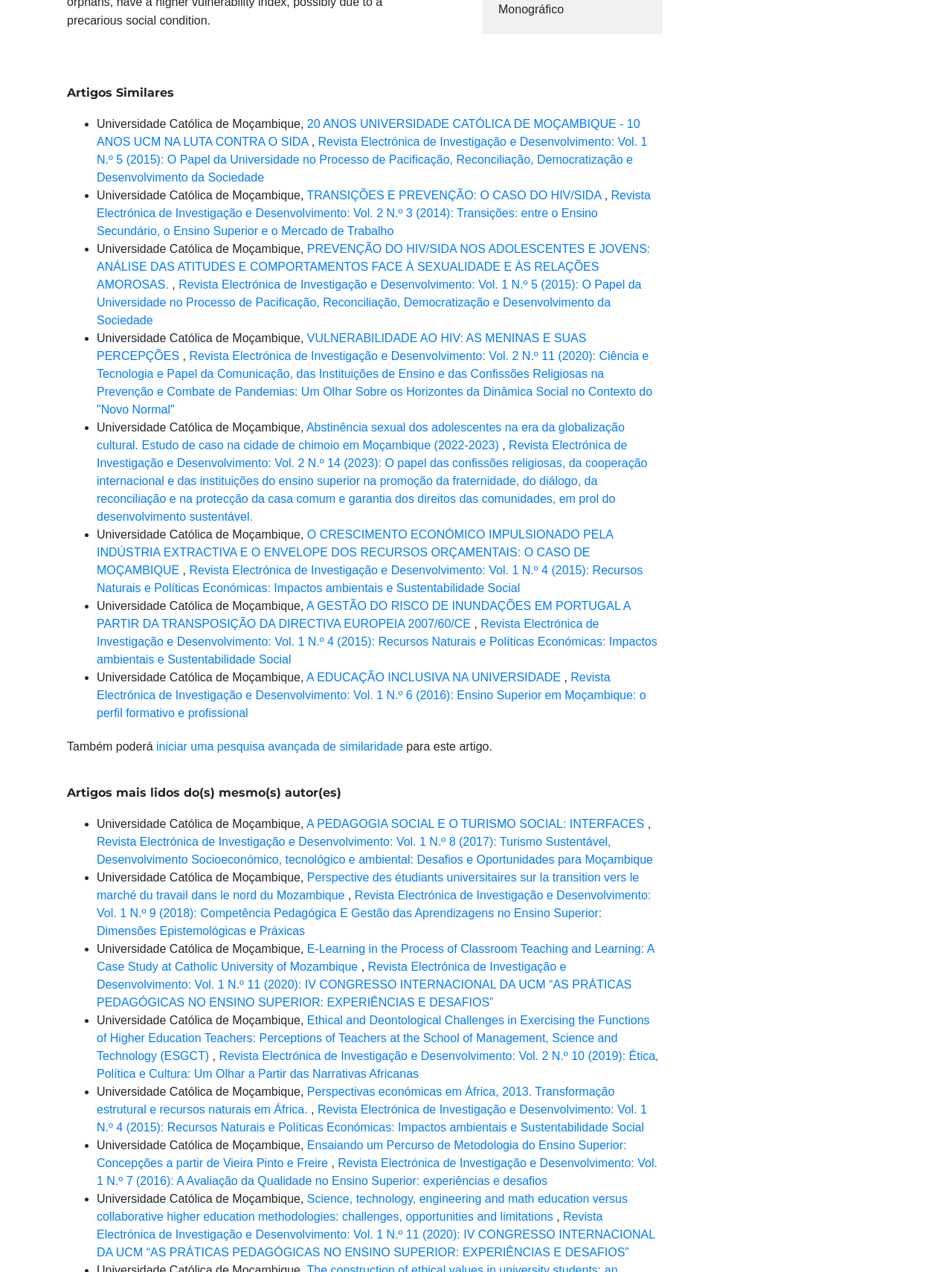Using the element description: "Artigos Similares", determine the bounding box coordinates for the specified UI element. The coordinates should be four float numbers between 0 and 1, [left, top, right, bottom].

[0.07, 0.067, 0.183, 0.078]